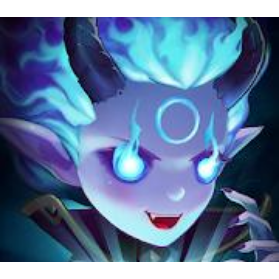What type of abilities does the character have? Examine the screenshot and reply using just one word or a brief phrase.

Magical